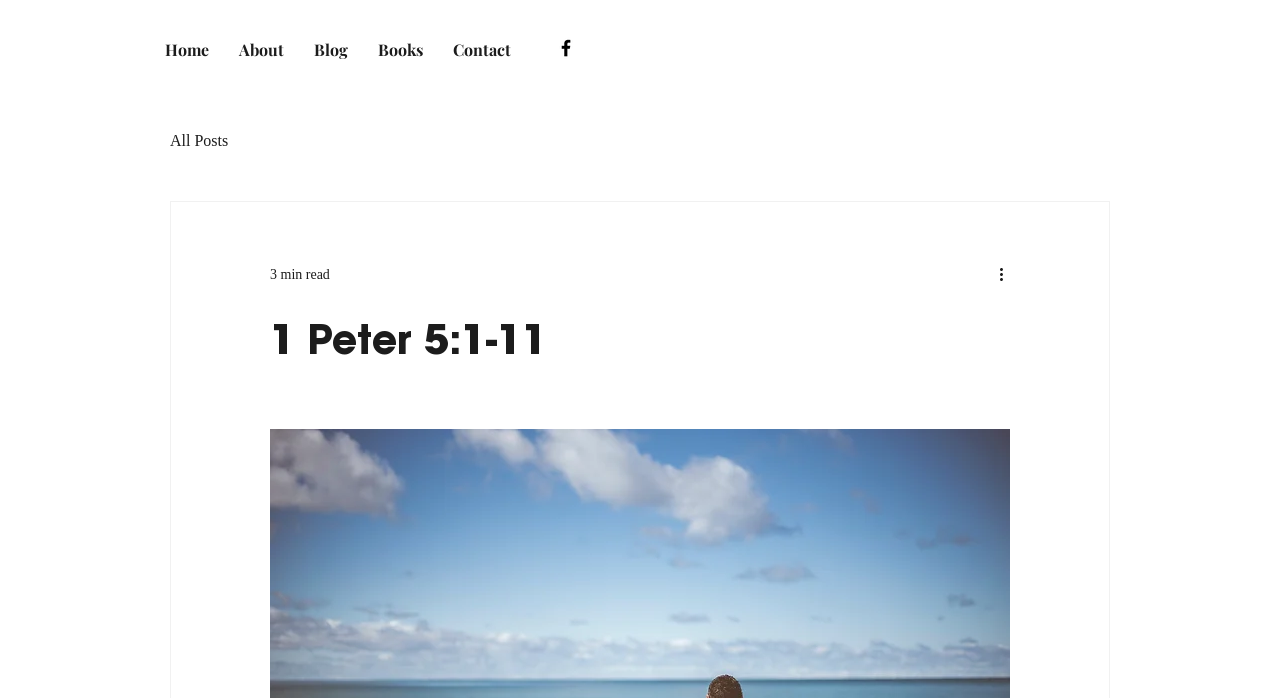Identify the bounding box for the element characterized by the following description: "aria-label="More actions"".

[0.778, 0.375, 0.797, 0.41]